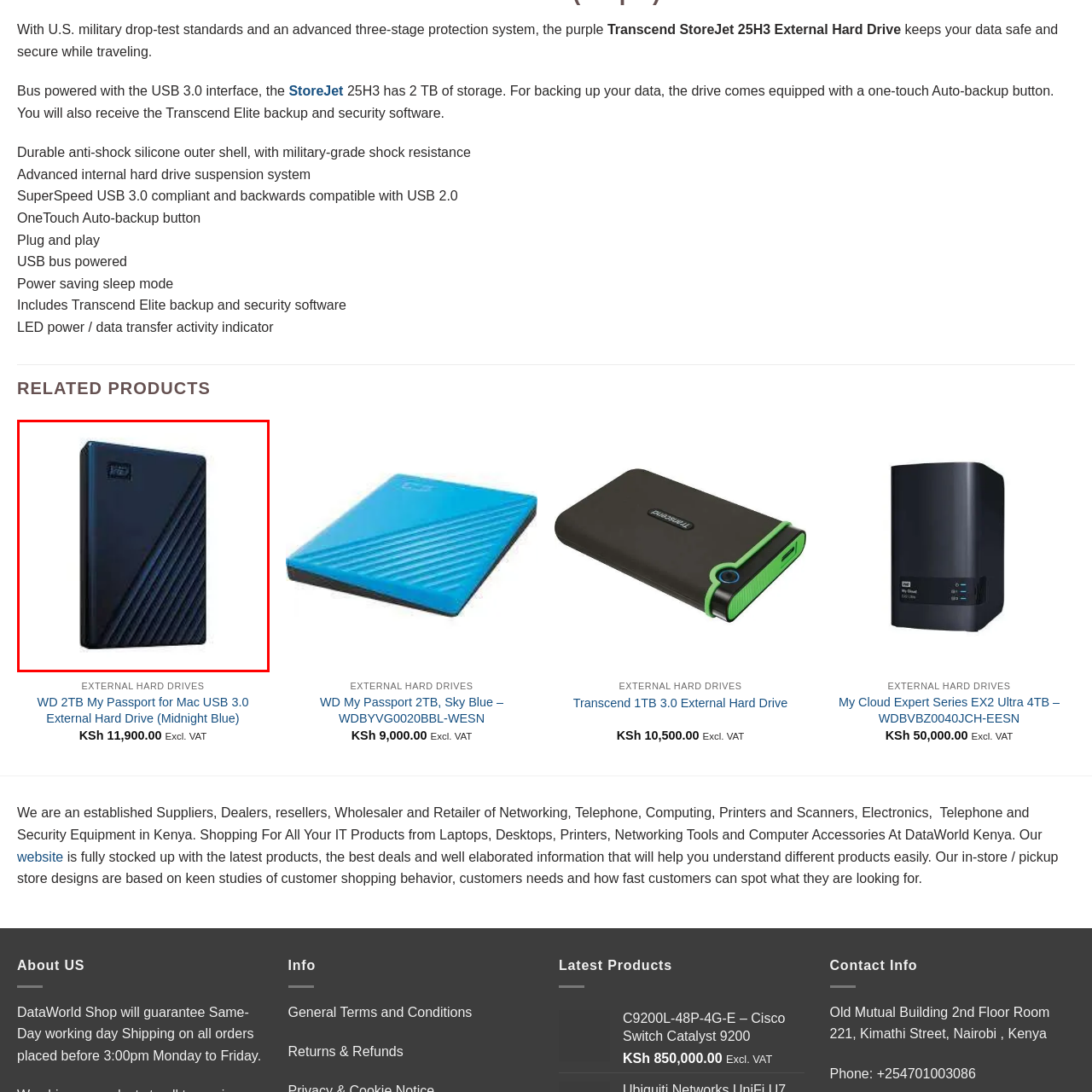Generate an elaborate caption for the image highlighted within the red boundary.

The image showcases the WD 2TB My Passport for Mac USB 3.0 External Hard Drive, elegantly designed in a sleek midnight blue color. This external storage device is known for its stylish, durable outer shell, which provides robust protection for your data. With a capacity of 2TB, it offers ample space for storing large files, including photos, videos, and documents. The drive is equipped with a USB 3.0 interface, ensuring fast data transfer speeds, and it remains compatible with USB 2.0 devices, making it versatile for various use cases. This product is a reliable choice for users looking to back up their data securely while on the go.